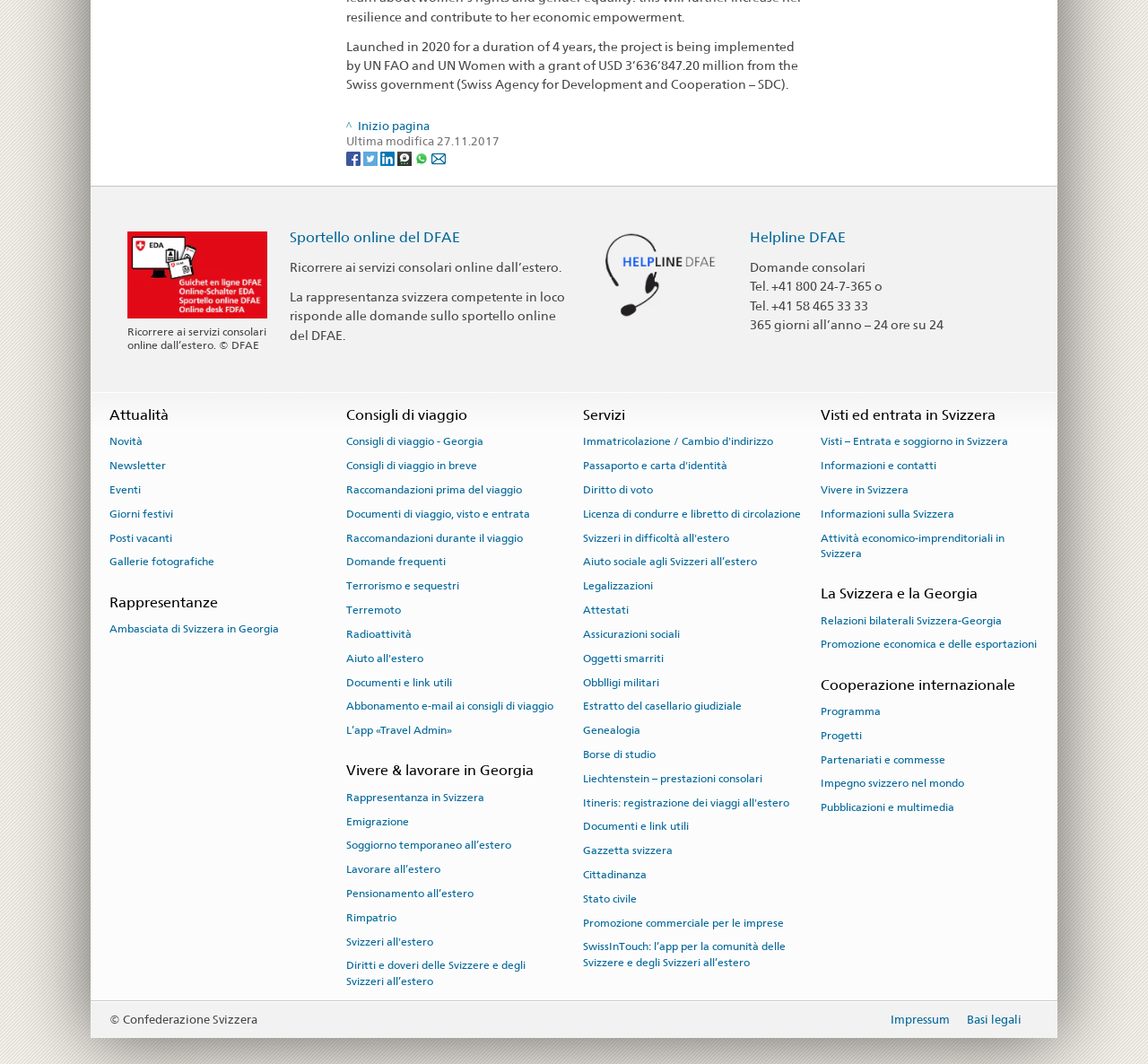Can you find the bounding box coordinates for the element to click on to achieve the instruction: "Call the Helpline DFAE"?

[0.653, 0.262, 0.672, 0.276]